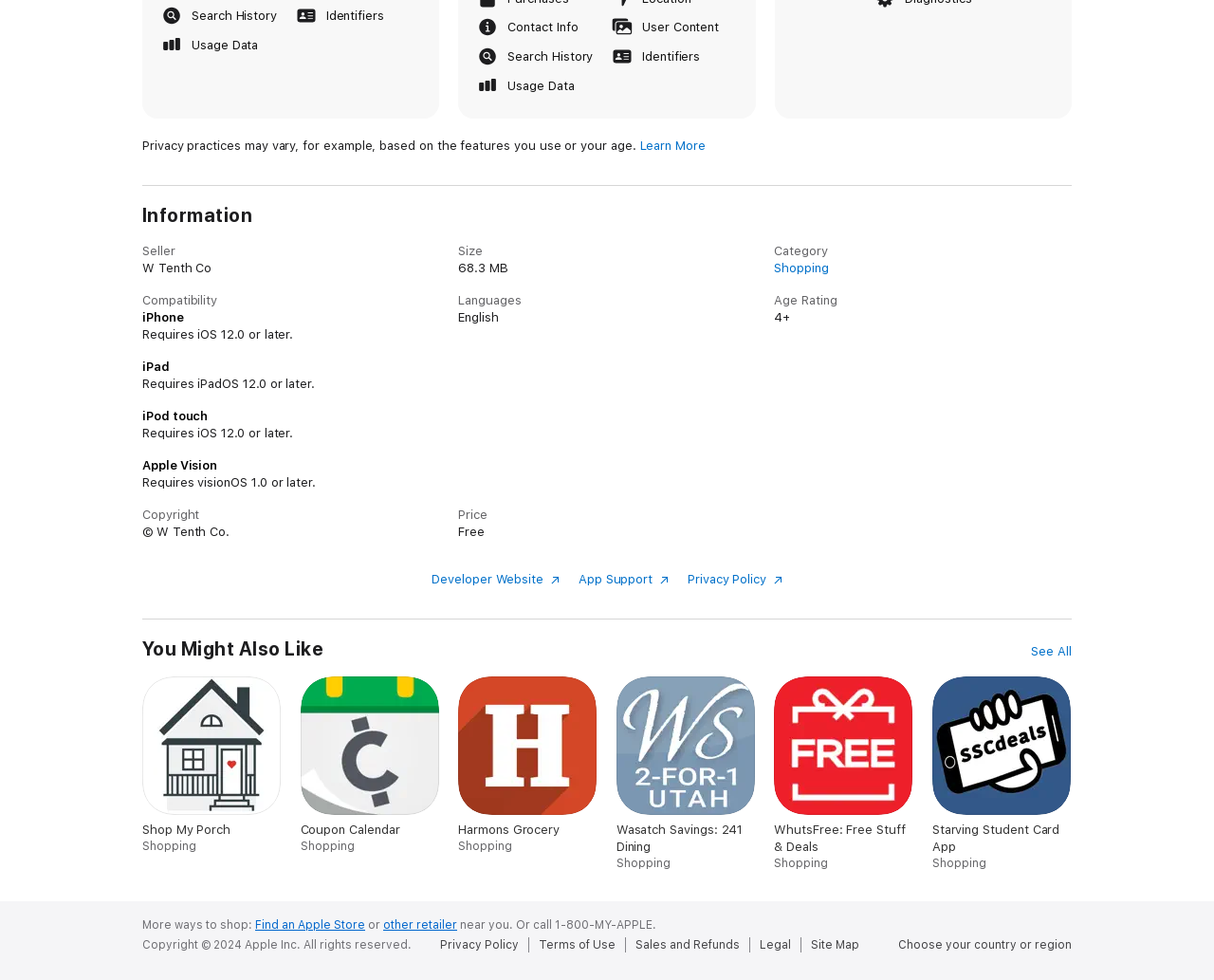Find the bounding box coordinates of the element I should click to carry out the following instruction: "See more similar apps".

[0.85, 0.656, 0.883, 0.673]